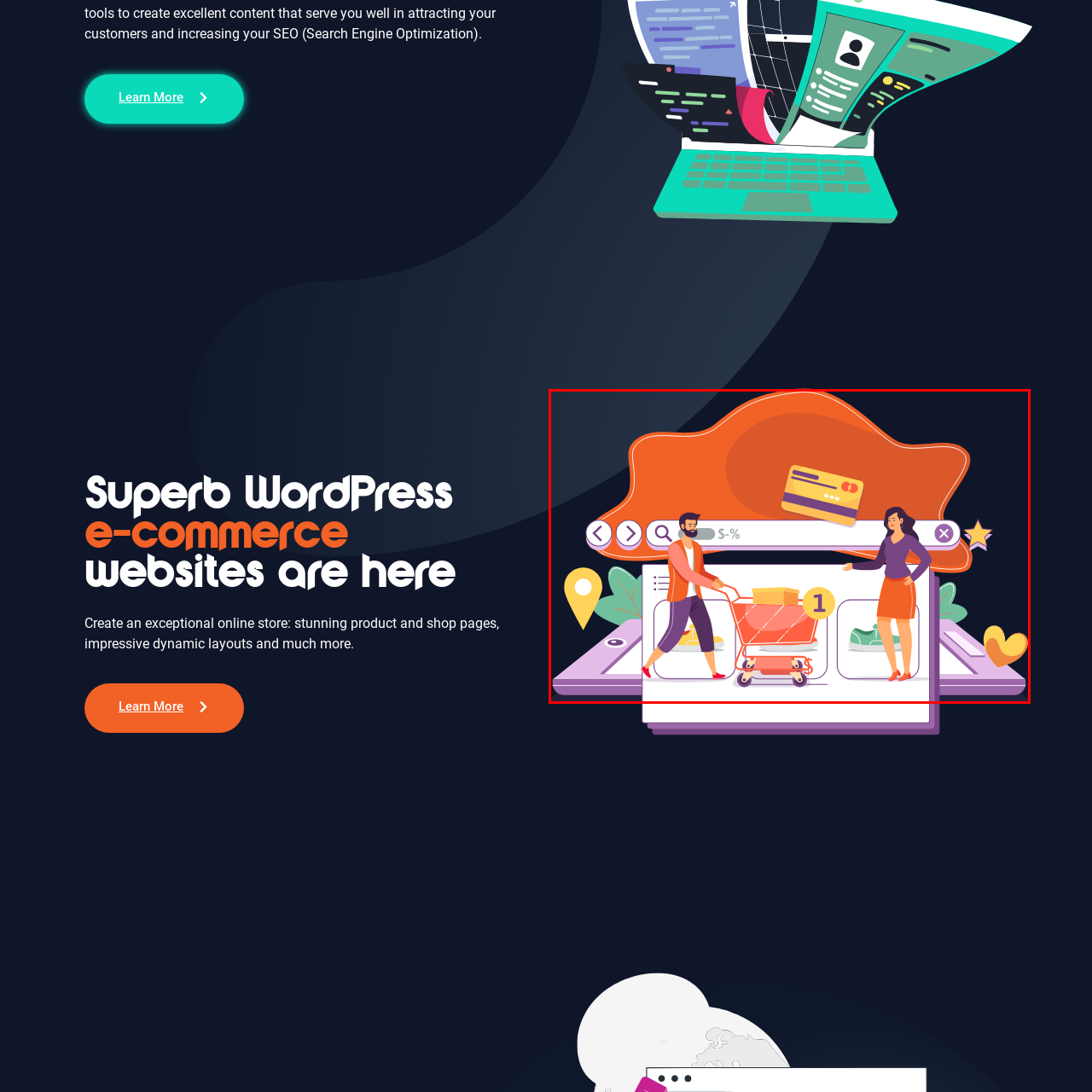Provide a thorough description of the image enclosed within the red border.

The image illustrates a vibrant and engaging scene typical of an online shopping experience. In the foreground, a man is seen pushing a shopping cart filled with yellow boxes, emphasizing an active shopping journey. Beside him, a woman stands with a welcoming gesture, dressed in a stylish outfit that radiates confidence. Behind them, a digital interface features a prominent search bar with symbols indicating financial transactions, like a credit card, suggesting a focus on e-commerce.

The backdrop includes playful graphic elements such as a star and a location marker, adding a lively touch that enhances the overall theme of digital retail. This image captures the essence of modern e-commerce services, showcasing how appealing and interactive online shopping can be.